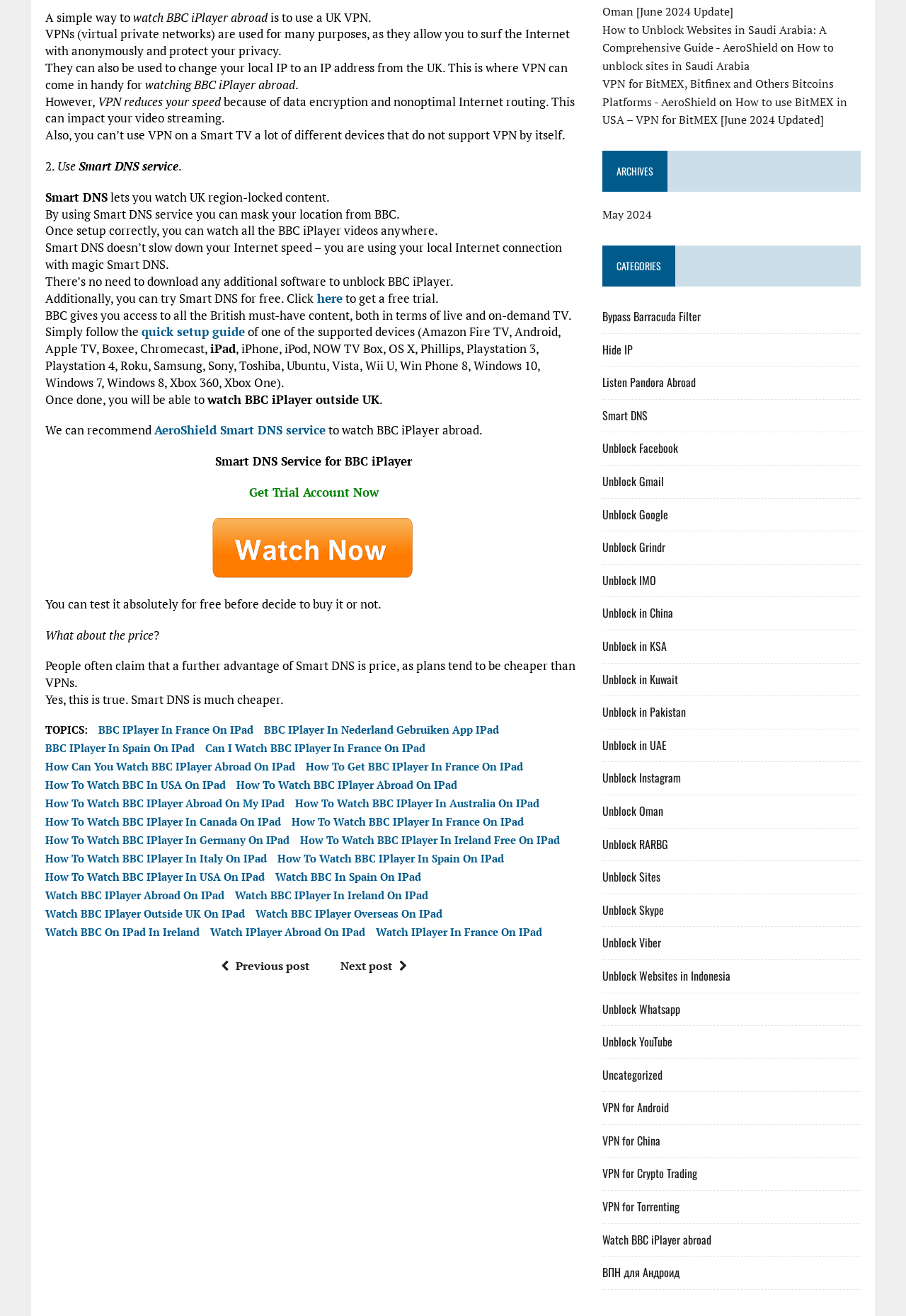Can you identify the bounding box coordinates of the clickable region needed to carry out this instruction: 'Follow the quick setup guide'? The coordinates should be four float numbers within the range of 0 to 1, stated as [left, top, right, bottom].

[0.156, 0.246, 0.27, 0.258]